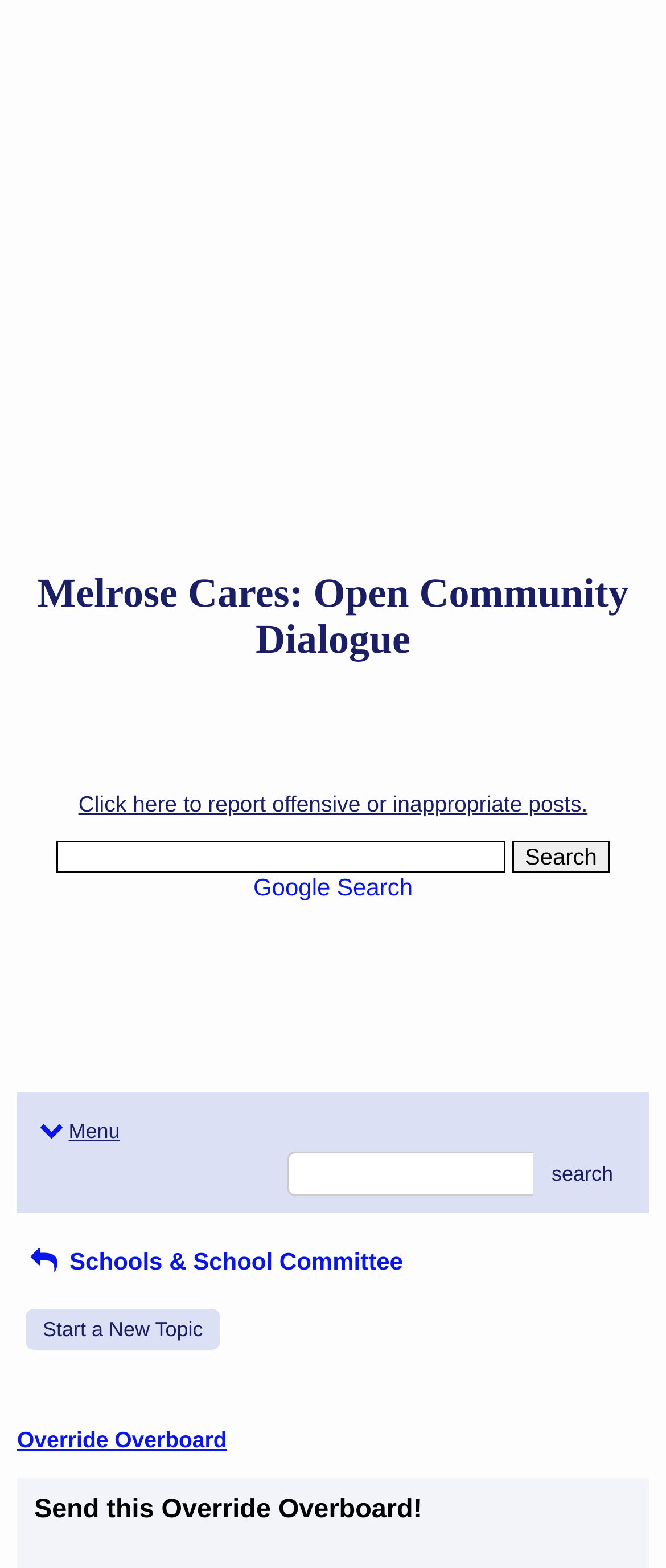Find the bounding box coordinates of the clickable region needed to perform the following instruction: "Override Overboard". The coordinates should be provided as four float numbers between 0 and 1, i.e., [left, top, right, bottom].

[0.026, 0.91, 0.462, 0.926]